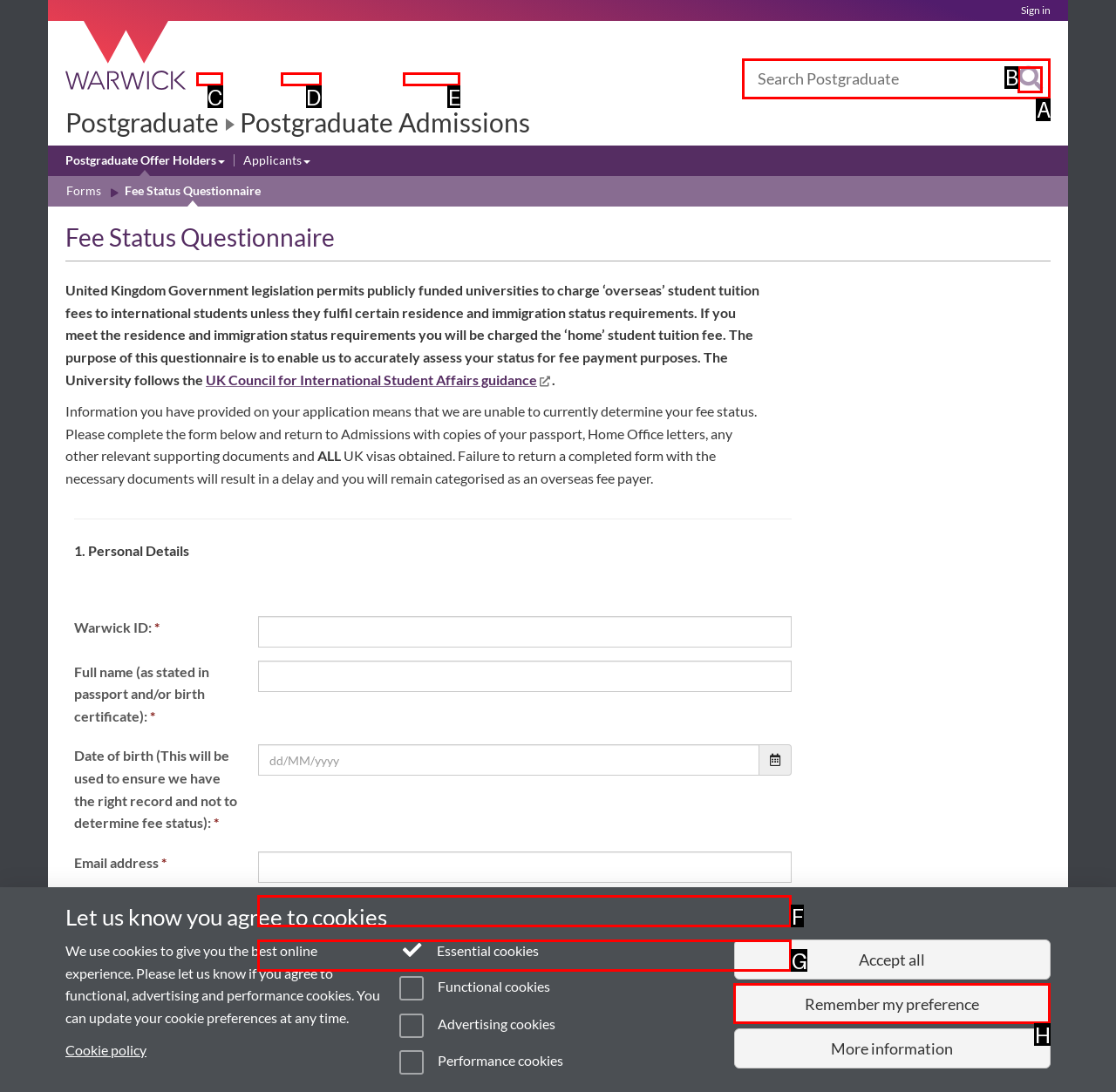From the provided options, which letter corresponds to the element described as: Remember my preference
Answer with the letter only.

H